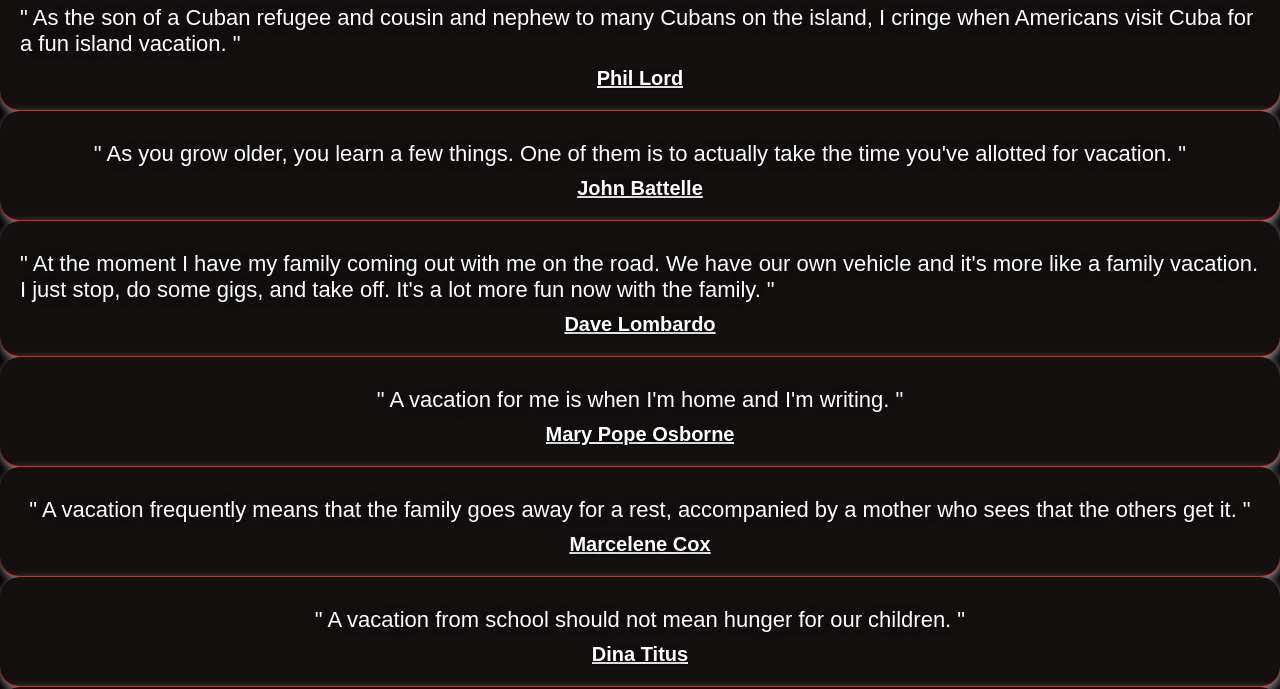Determine the bounding box coordinates for the clickable element required to fulfill the instruction: "View quote from Mary Pope Osborne". Provide the coordinates as four float numbers between 0 and 1, i.e., [left, top, right, bottom].

[0.426, 0.614, 0.574, 0.647]